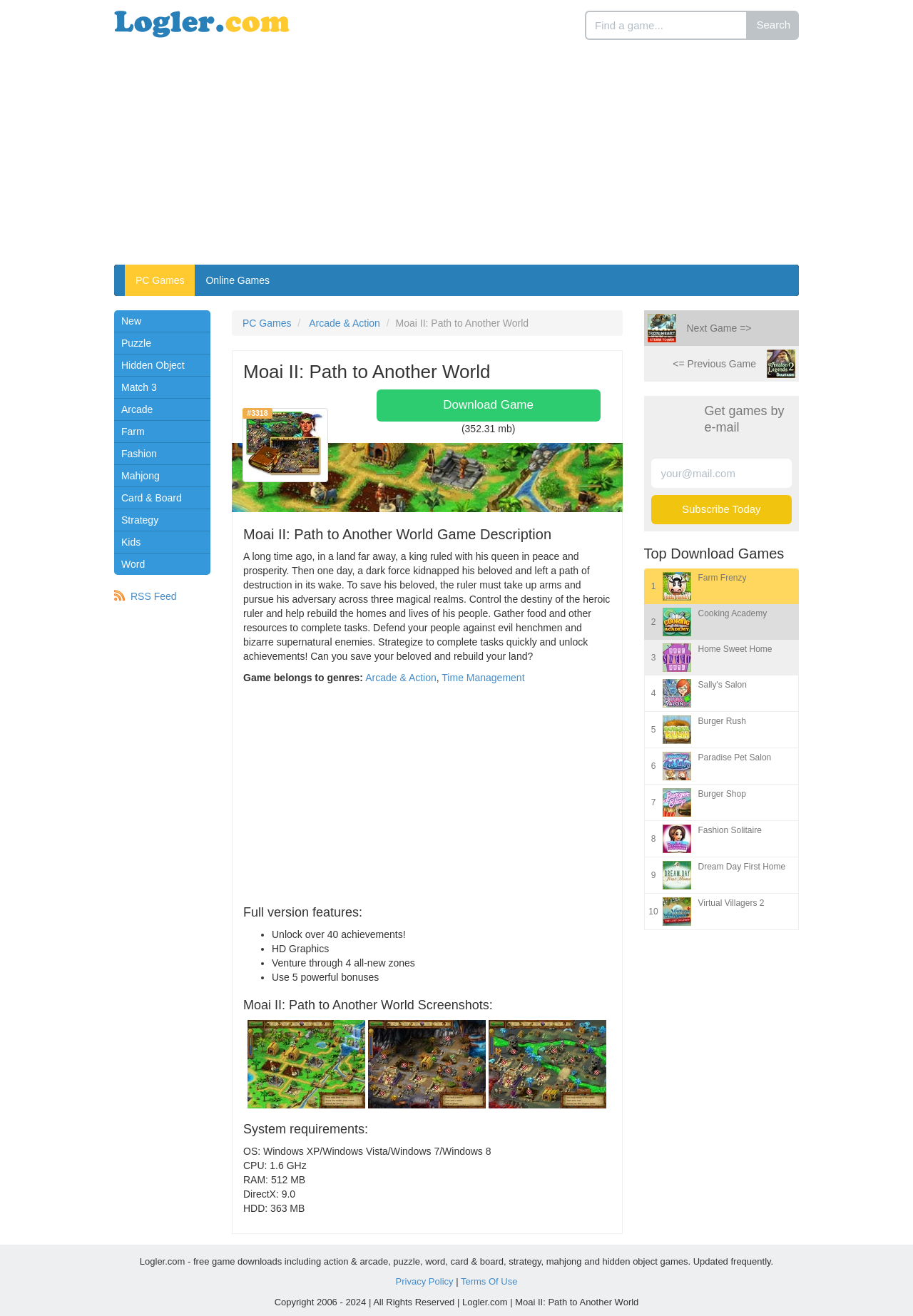Please find the bounding box for the UI component described as follows: "8 Fashion Solitaire".

[0.705, 0.624, 0.875, 0.651]